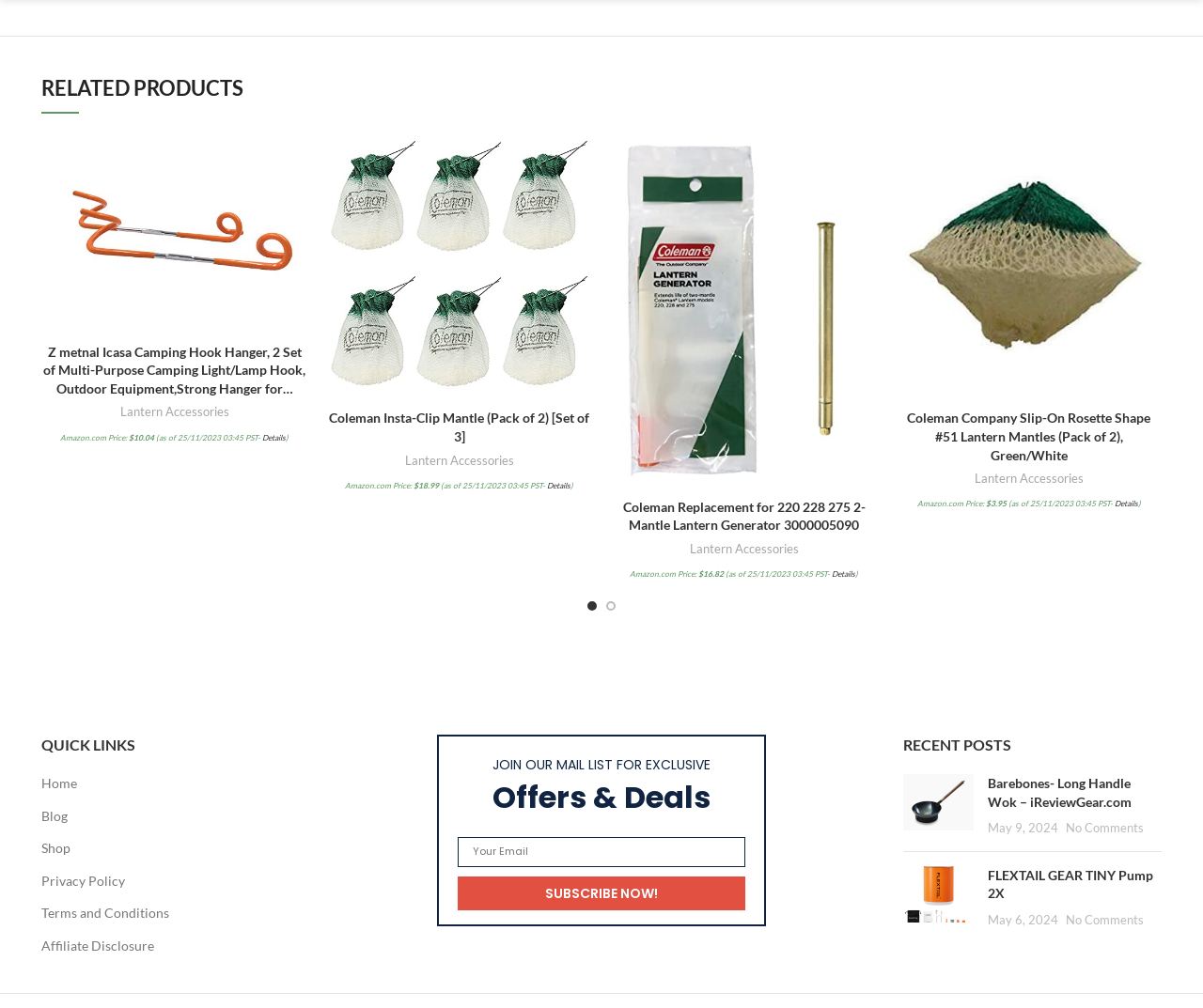Specify the bounding box coordinates for the region that must be clicked to perform the given instruction: "Click the 'BUY PRODUCT' button".

[0.034, 0.332, 0.255, 0.371]